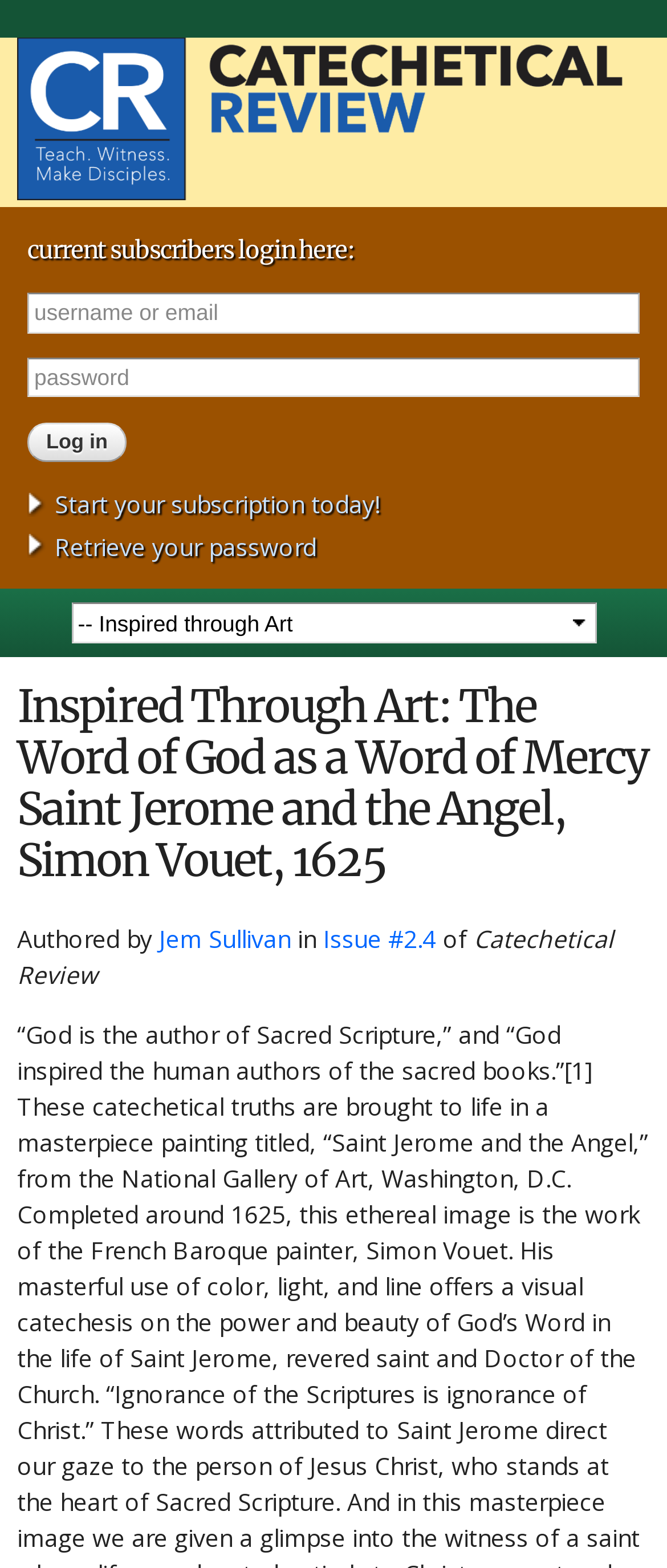Identify the bounding box coordinates of the specific part of the webpage to click to complete this instruction: "Click the 'Retrieve your password' link".

[0.041, 0.338, 0.474, 0.359]